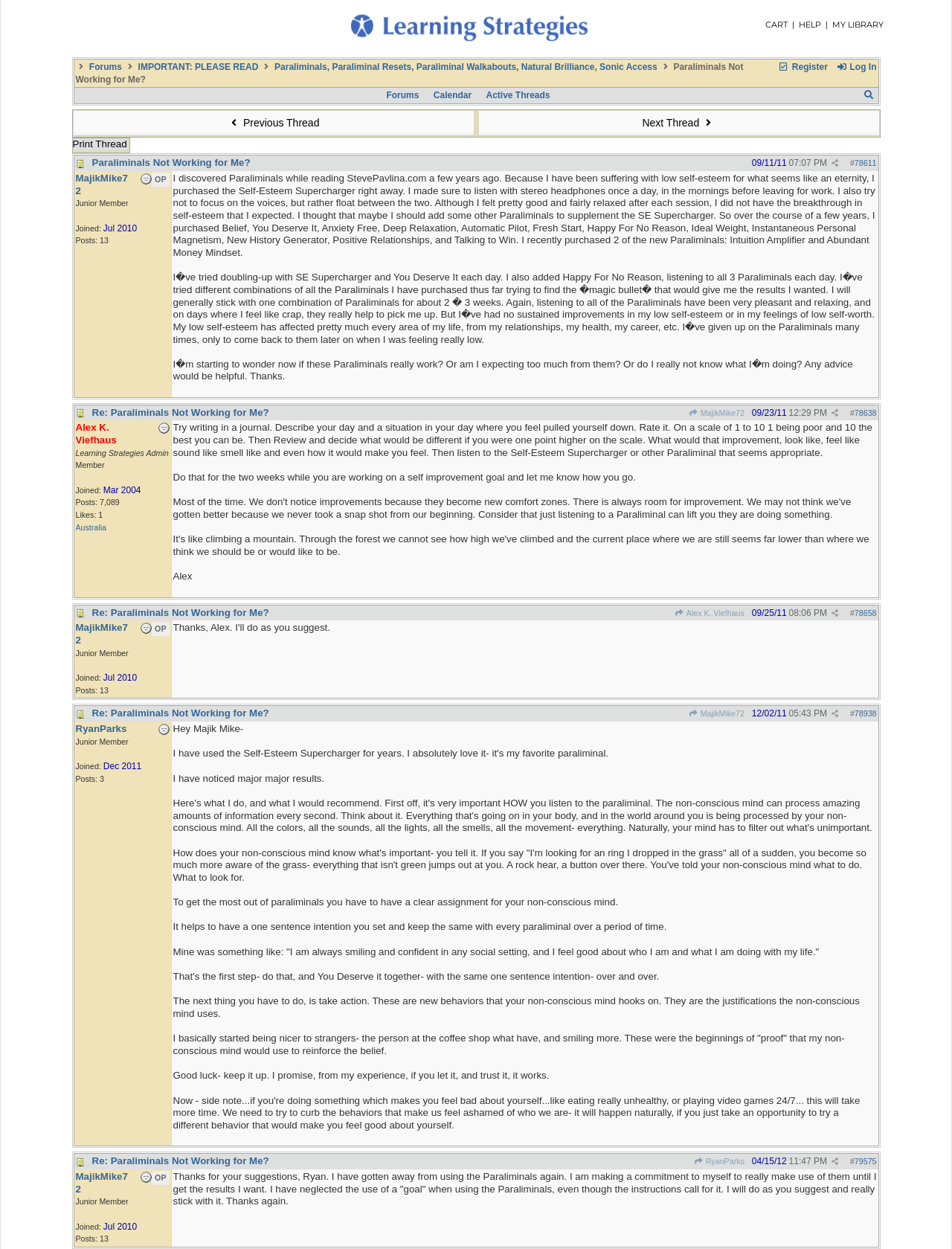Answer the question in one word or a short phrase:
How many posts does the user 'MajikMike72' have?

13